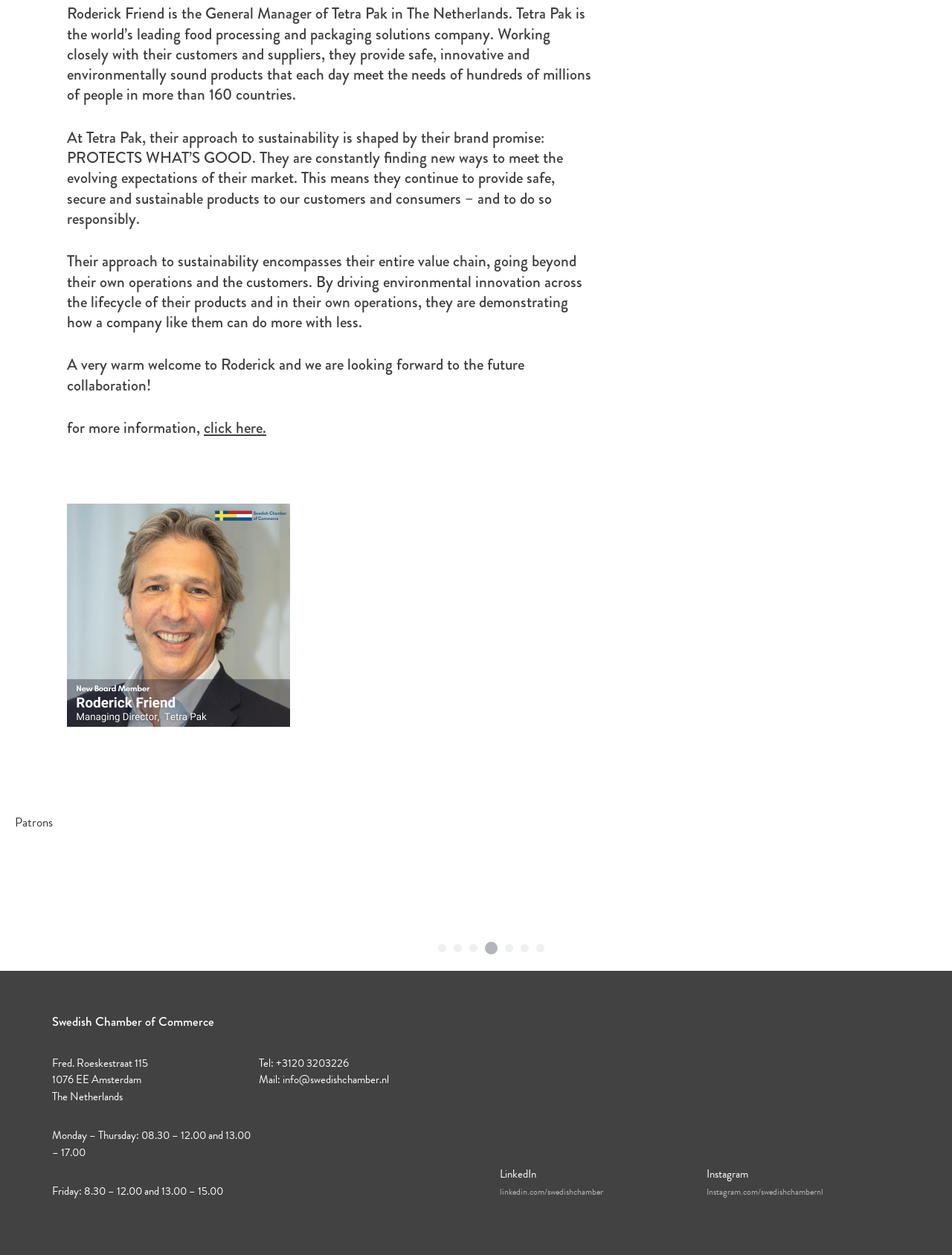Find and provide the bounding box coordinates for the UI element described here: "LinkedIn linkedin.com/swedishchamber". The coordinates should be given as four float numbers between 0 and 1: [left, top, right, bottom].

[0.512, 0.841, 0.729, 0.955]